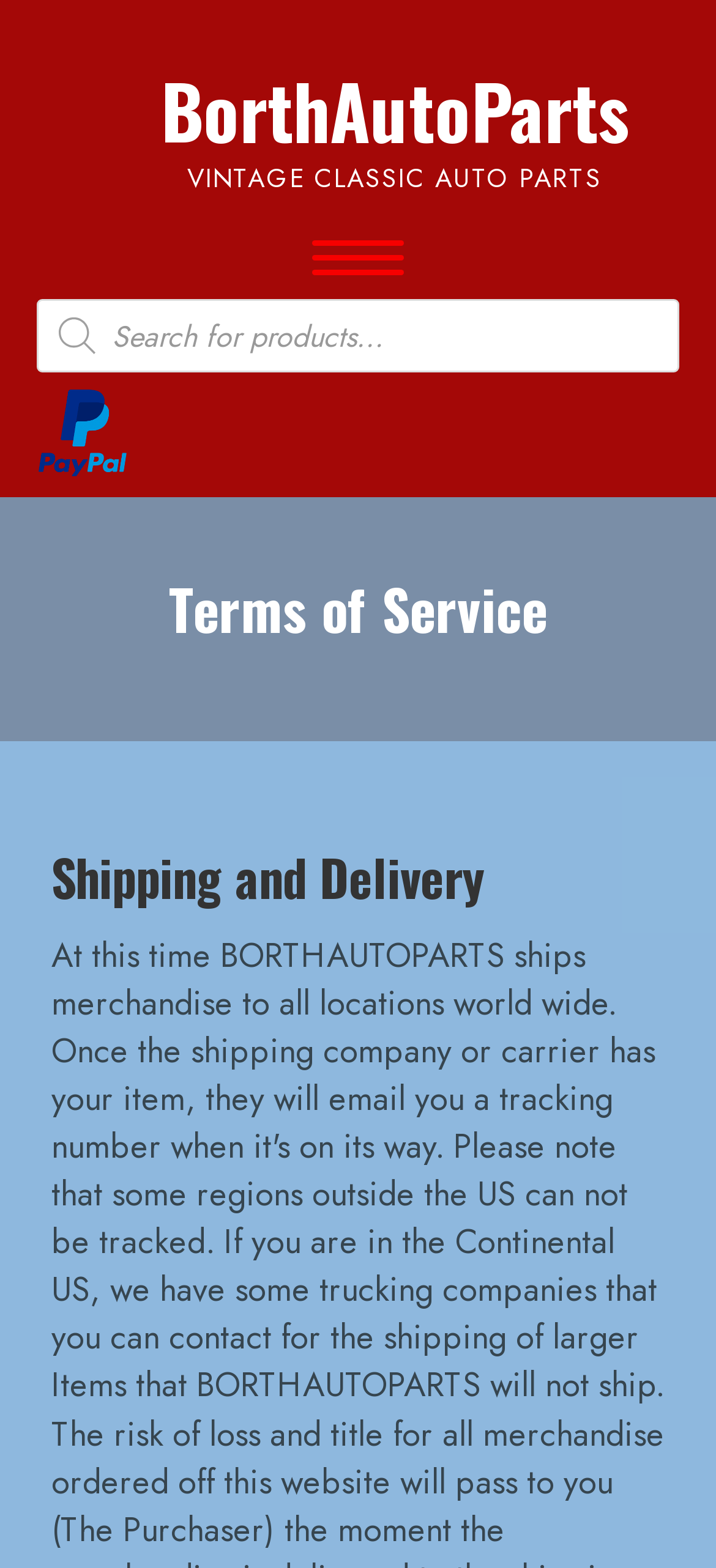Identify the bounding box for the UI element that is described as follows: "aria-label="Menu"".

[0.415, 0.145, 0.585, 0.185]